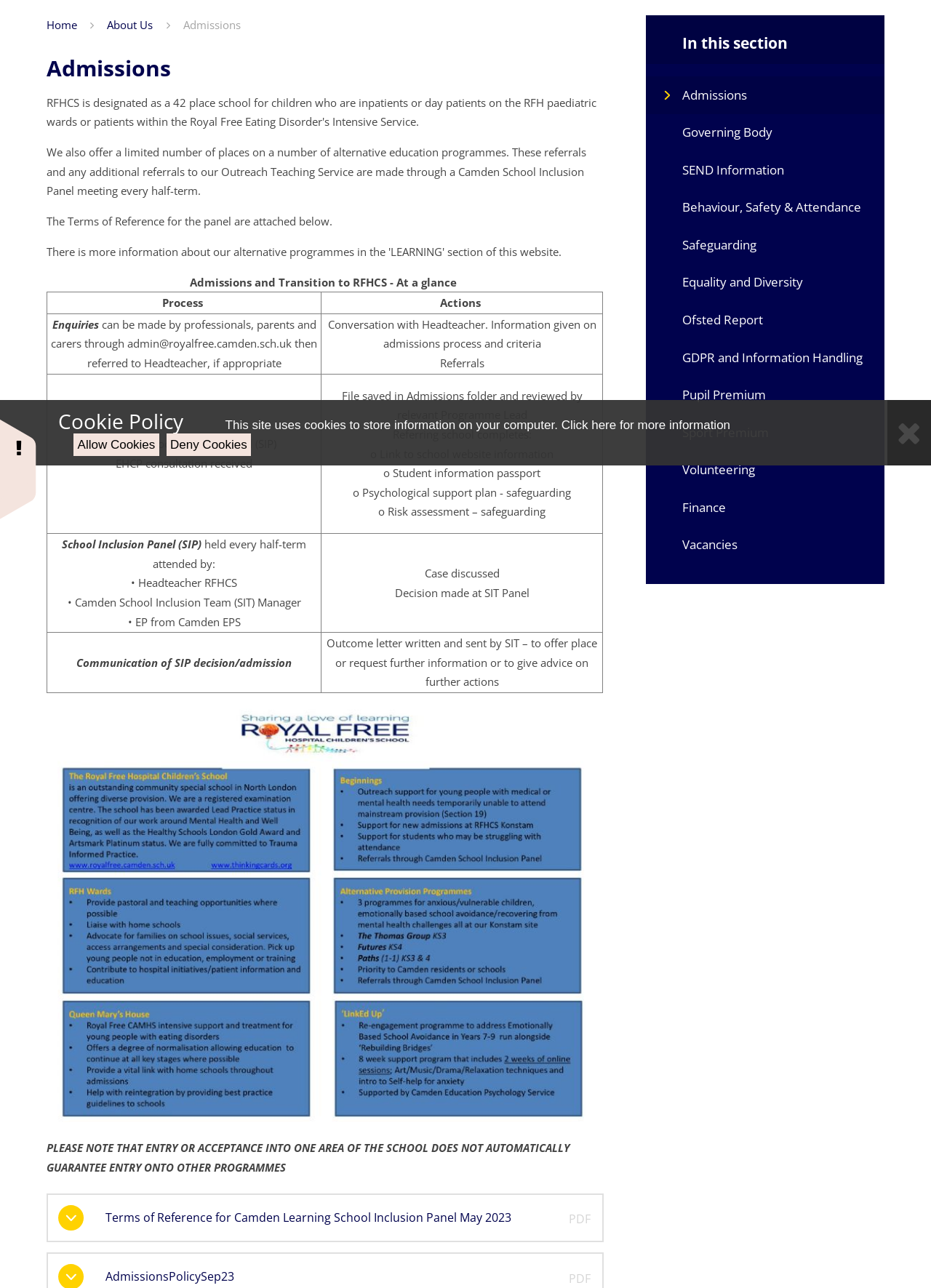Bounding box coordinates are specified in the format (top-left x, top-left y, bottom-right x, bottom-right y). All values are floating point numbers bounded between 0 and 1. Please provide the bounding box coordinate of the region this sentence describes: Admissions

[0.693, 0.059, 0.95, 0.088]